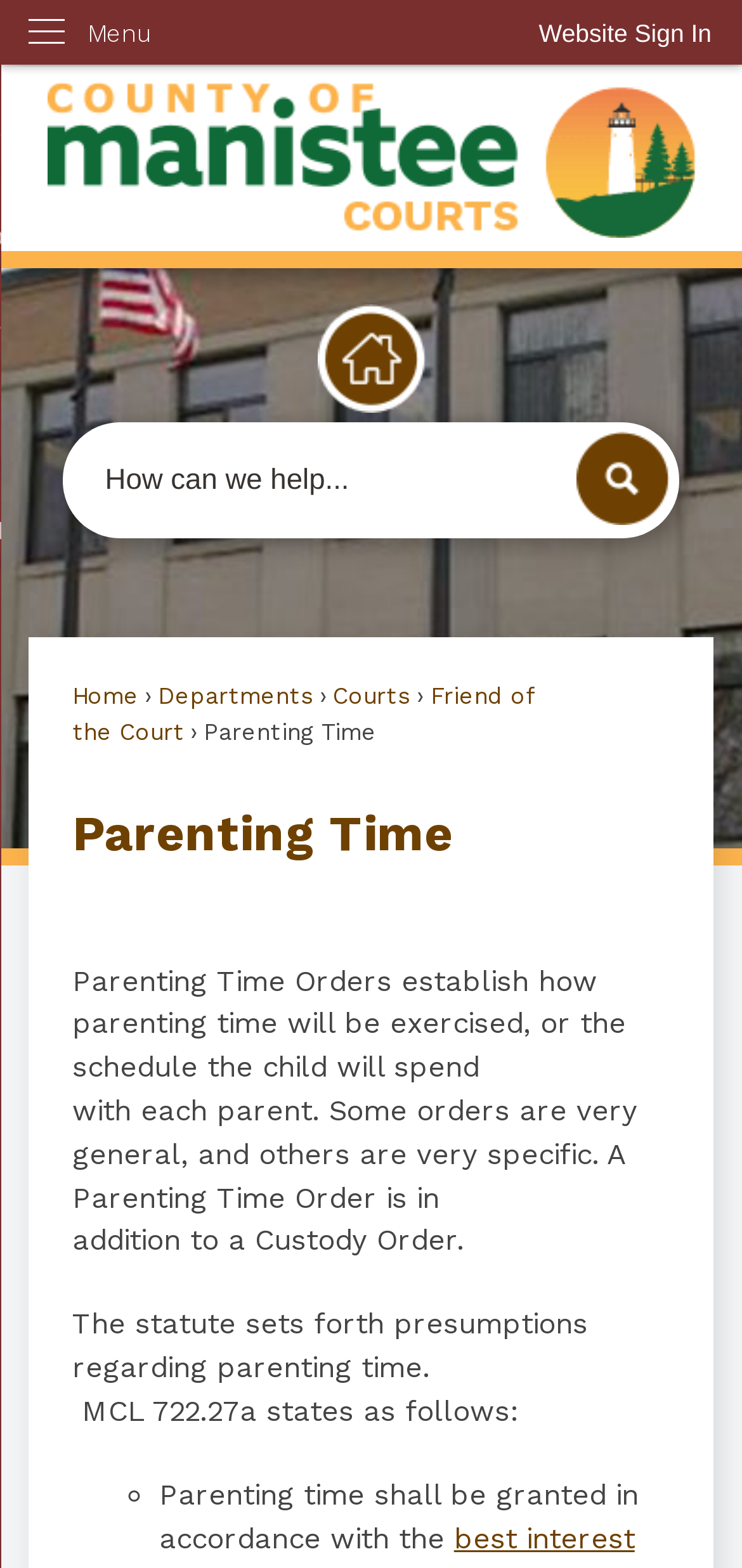Kindly respond to the following question with a single word or a brief phrase: 
How many links are present in the top navigation bar?

5